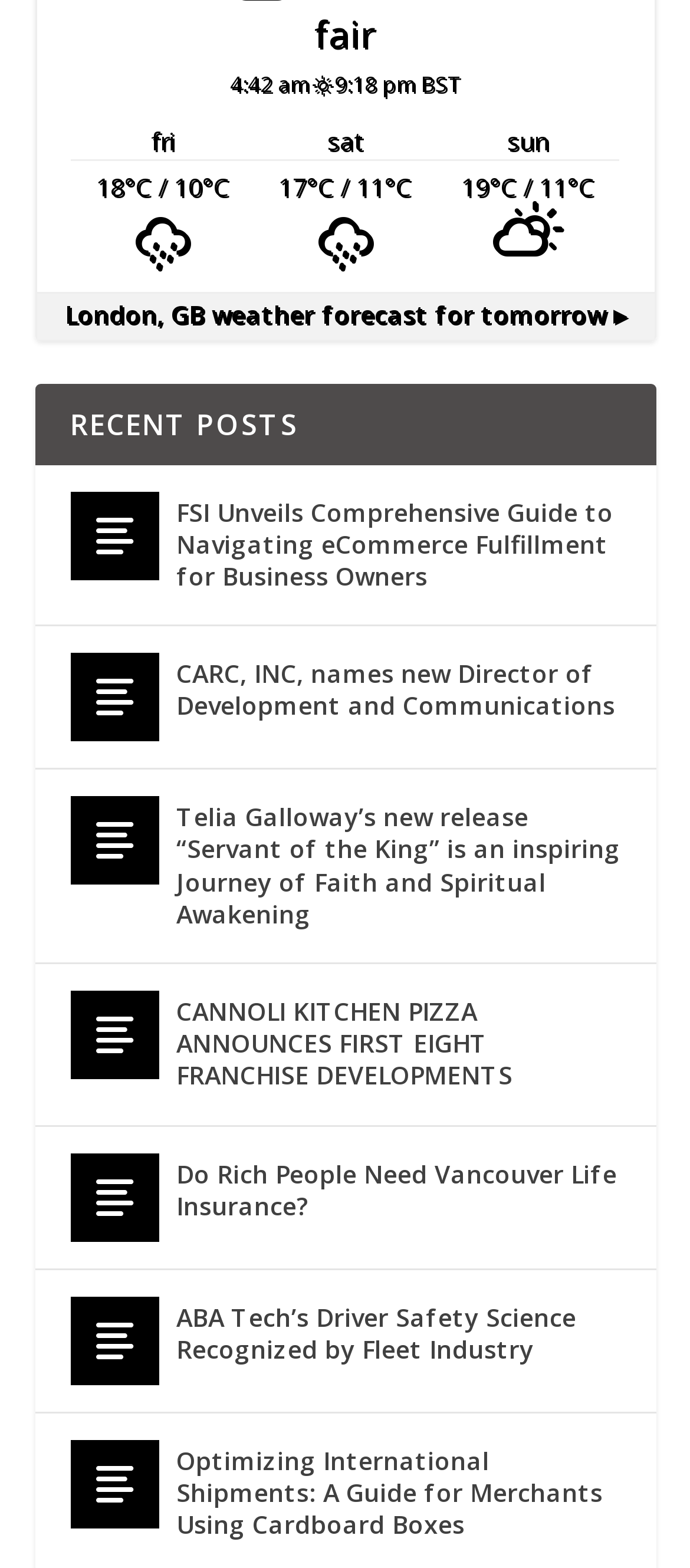Find the bounding box coordinates of the element to click in order to complete this instruction: "Read the article about FSI Unveils Comprehensive Guide to Navigating eCommerce Fulfillment for Business Owners". The bounding box coordinates must be four float numbers between 0 and 1, denoted as [left, top, right, bottom].

[0.101, 0.313, 0.229, 0.37]